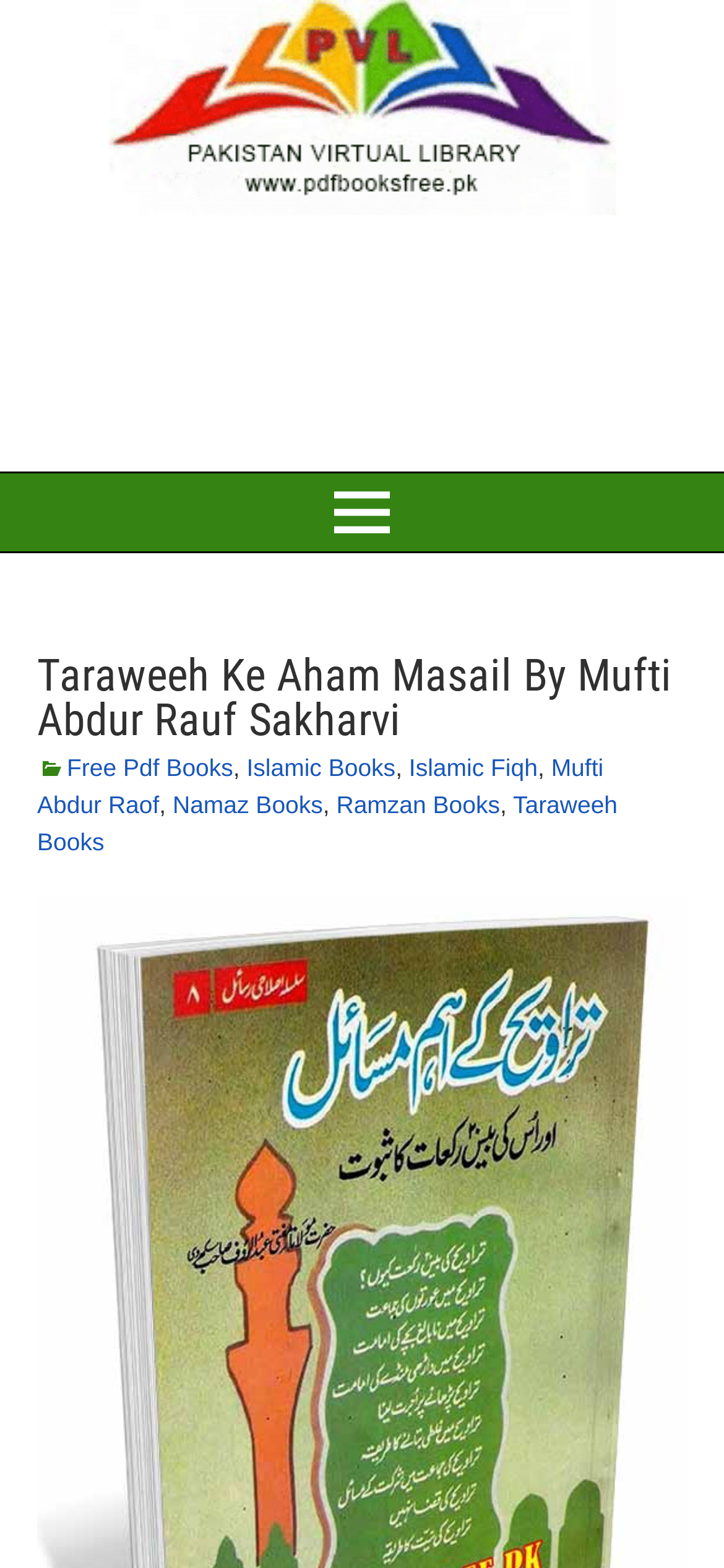Generate a comprehensive description of the webpage.

The webpage appears to be a download page for an Islamic Urdu book titled "Taraweeh Ke Aham Masail" by Mufti Abdur Rauf Sakharvi. At the top of the page, there is a prominent link to "Download Free Pdf Books" accompanied by an image, taking up most of the width of the page. 

Below this, there is a navigation menu labeled "Main Menu" with a button on the right side featuring an icon. The main content of the page is headed by a large heading that matches the title of the book. 

Underneath the heading, there are several links to related categories, including "Free Pdf Books", "Islamic Books", "Islamic Fiqh", "Mufti Abdur Raof", "Namaz Books", "Ramzan Books", and "Taraweeh Books", separated by commas. These links are arranged horizontally, taking up most of the width of the page.